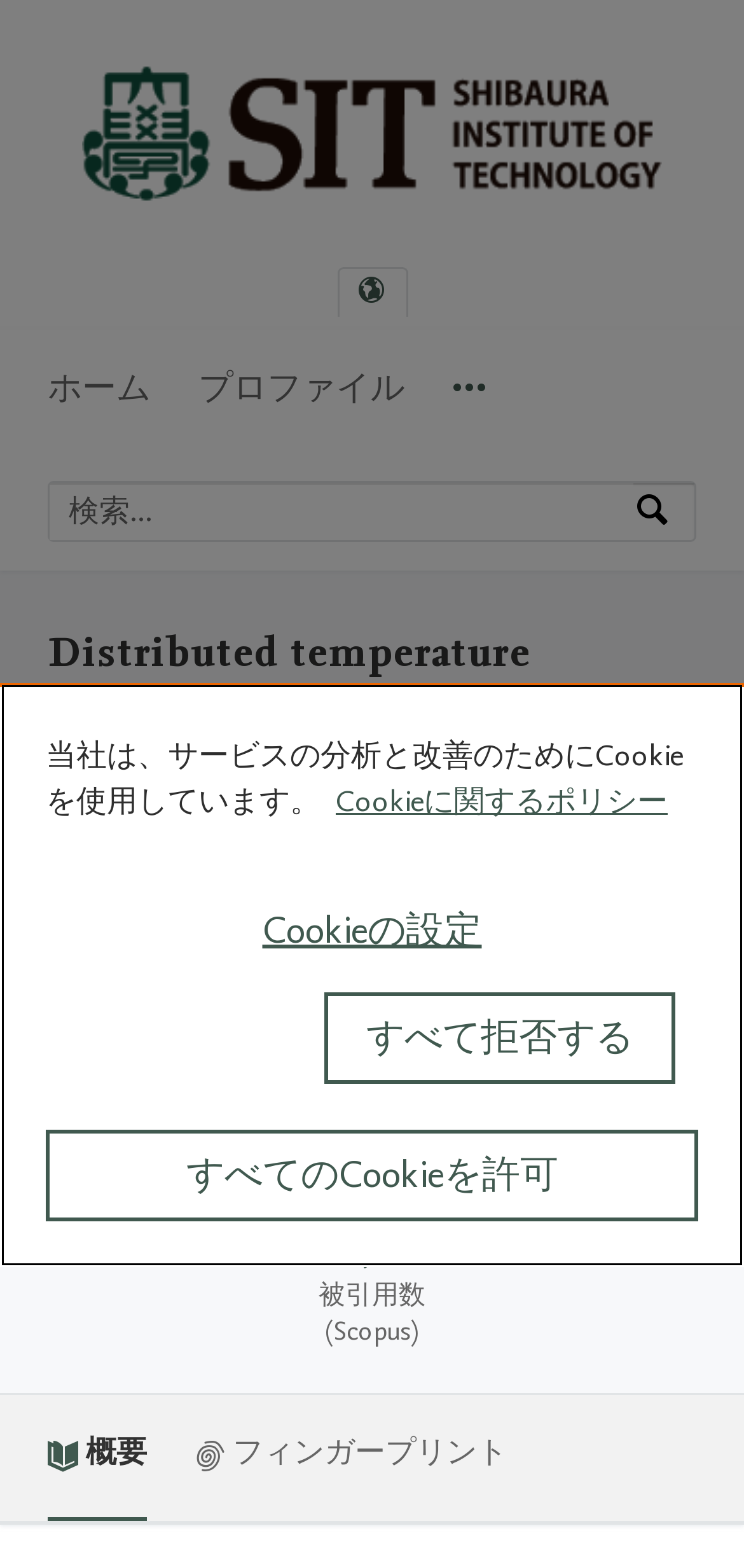What is the language selection button labeled?
Refer to the image and respond with a one-word or short-phrase answer.

言語を選択